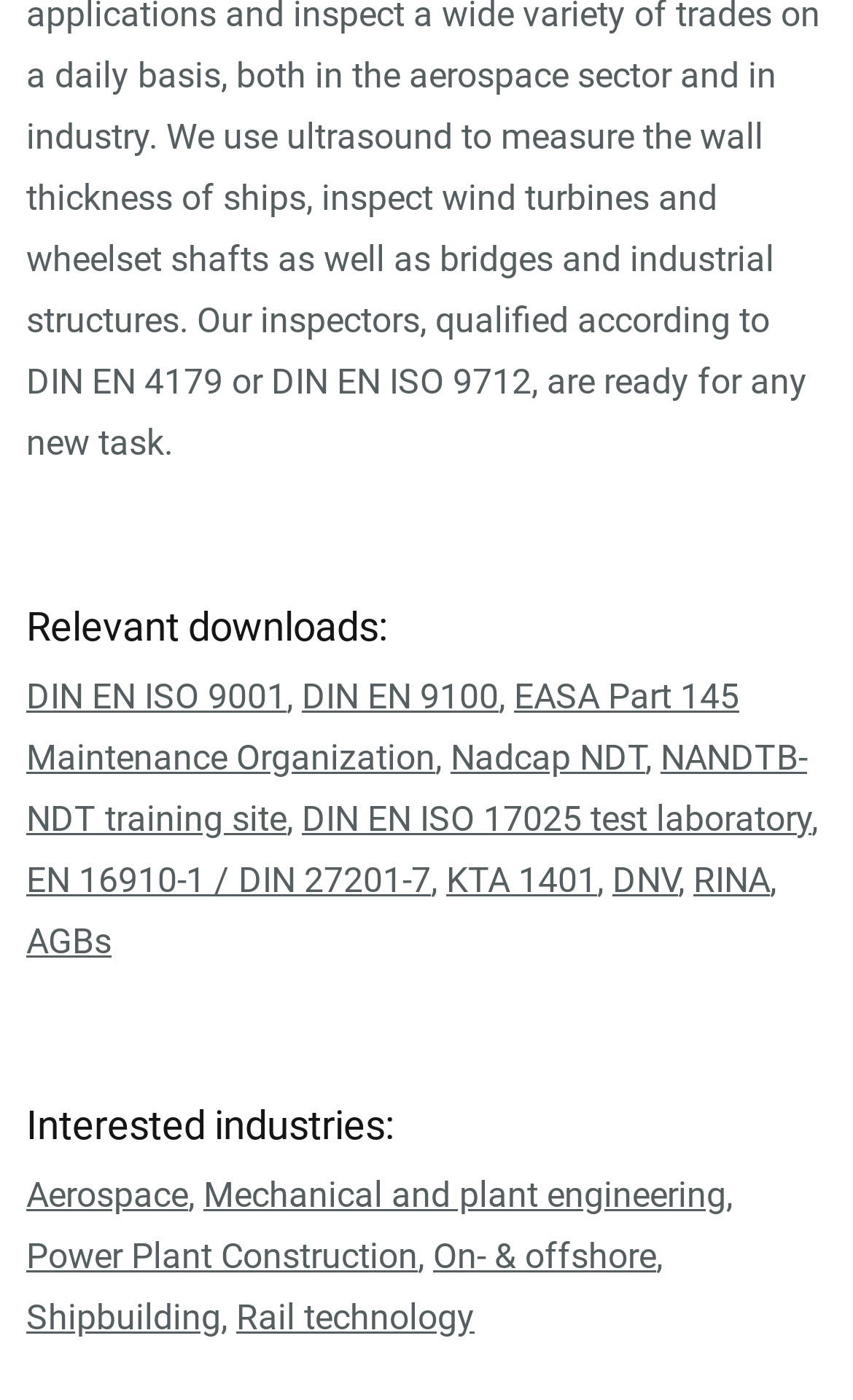Specify the bounding box coordinates of the element's area that should be clicked to execute the given instruction: "Check RINA". The coordinates should be four float numbers between 0 and 1, i.e., [left, top, right, bottom].

[0.813, 0.613, 0.903, 0.643]